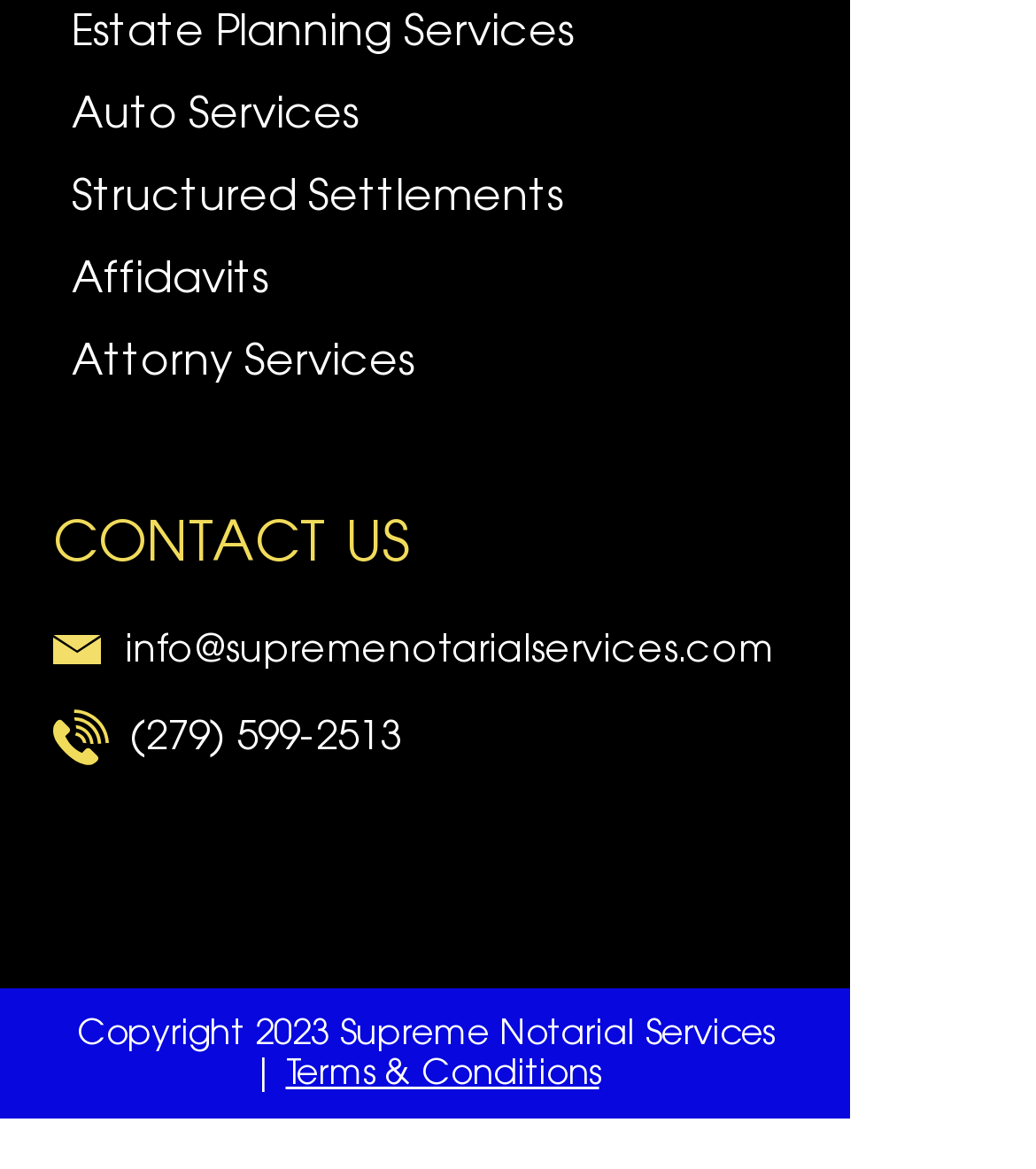Please determine the bounding box coordinates of the element's region to click in order to carry out the following instruction: "Call Supreme Notarial Services". The coordinates should be four float numbers between 0 and 1, i.e., [left, top, right, bottom].

[0.126, 0.608, 0.387, 0.647]